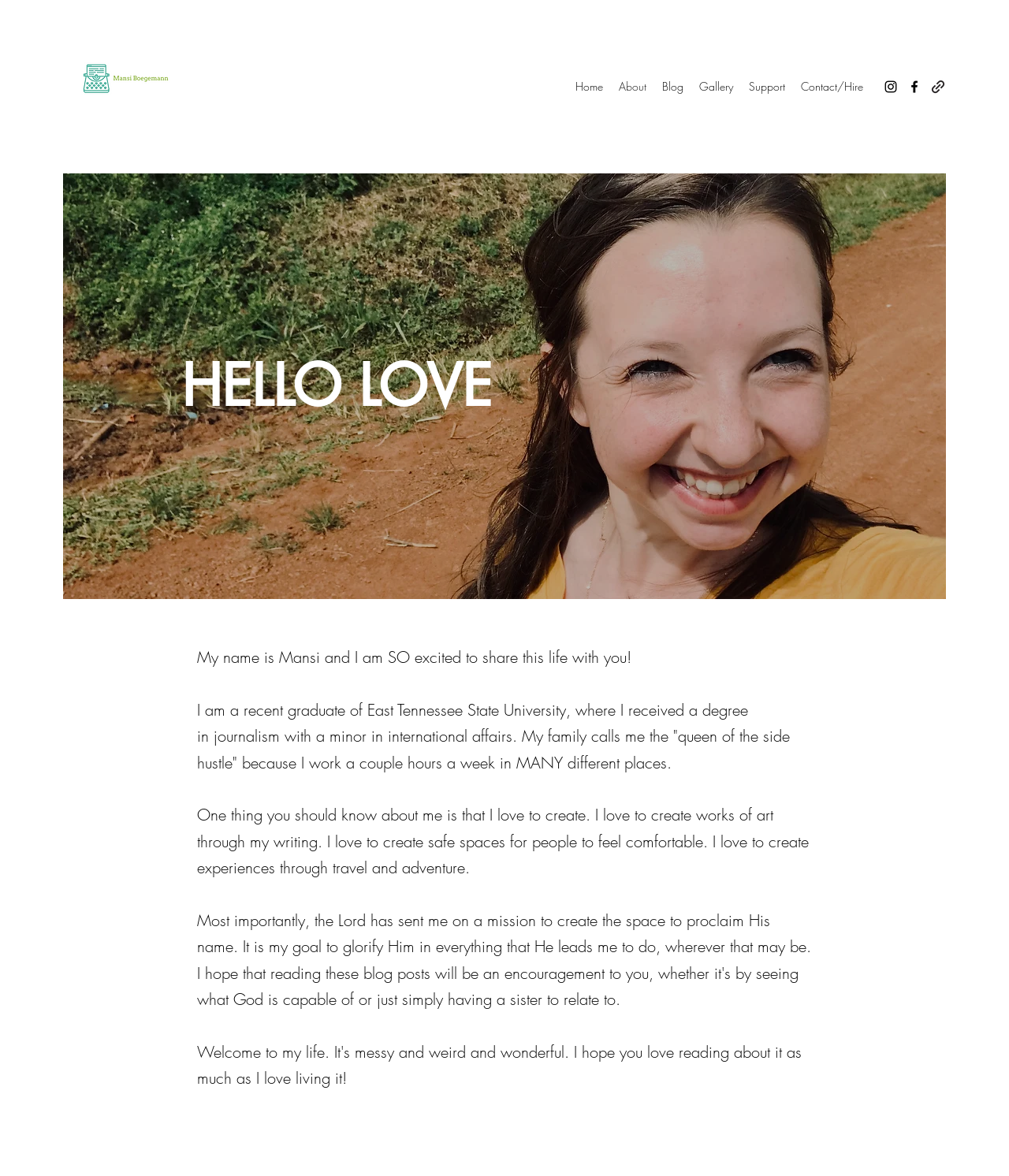Identify the bounding box coordinates of the part that should be clicked to carry out this instruction: "check the Contact/Hire page".

[0.786, 0.064, 0.863, 0.084]